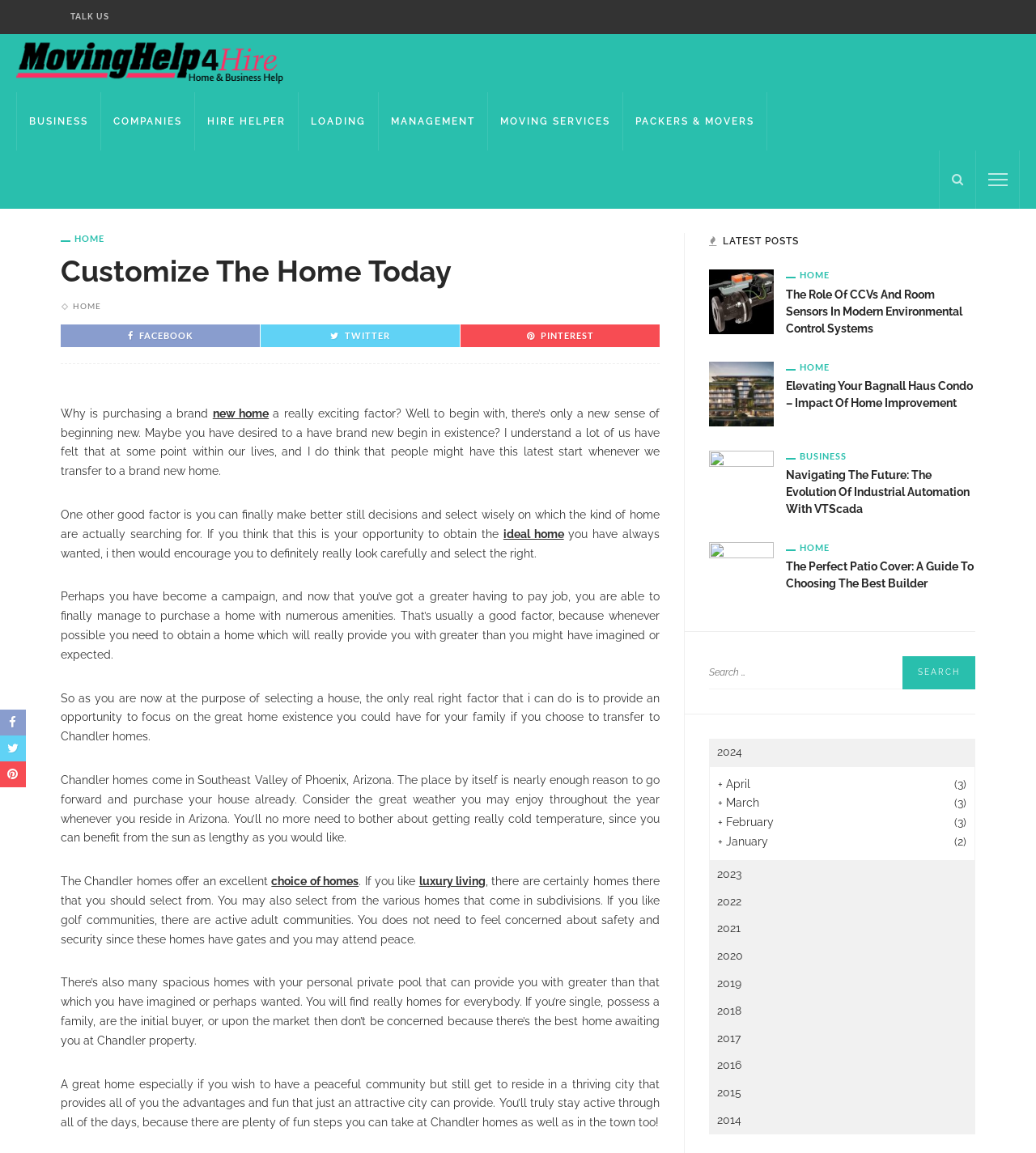Respond with a single word or phrase to the following question:
What is the topic of the latest posts section?

Environmental Control Systems, Home Improvement, Industrial Automation